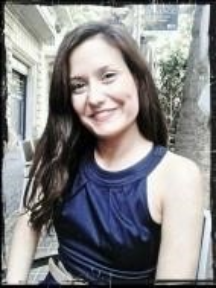Describe the image in great detail, covering all key points.

The image features a smiling woman with long, flowing hair, dressed in a stylish navy blue top. She appears seated outdoors, surrounded by a vibrant urban setting. The ambiance suggests a relaxed, casual atmosphere, perhaps in a café or restaurant, indicated by the soft background details that hint at other patrons and greenery. This individual is identified as Sofia Tsiapakidou, who holds the position of President and is associated with Greece, as outlined in the context surrounding the image on the webpage. Her warm smile reflects an approachable and charismatic personality.